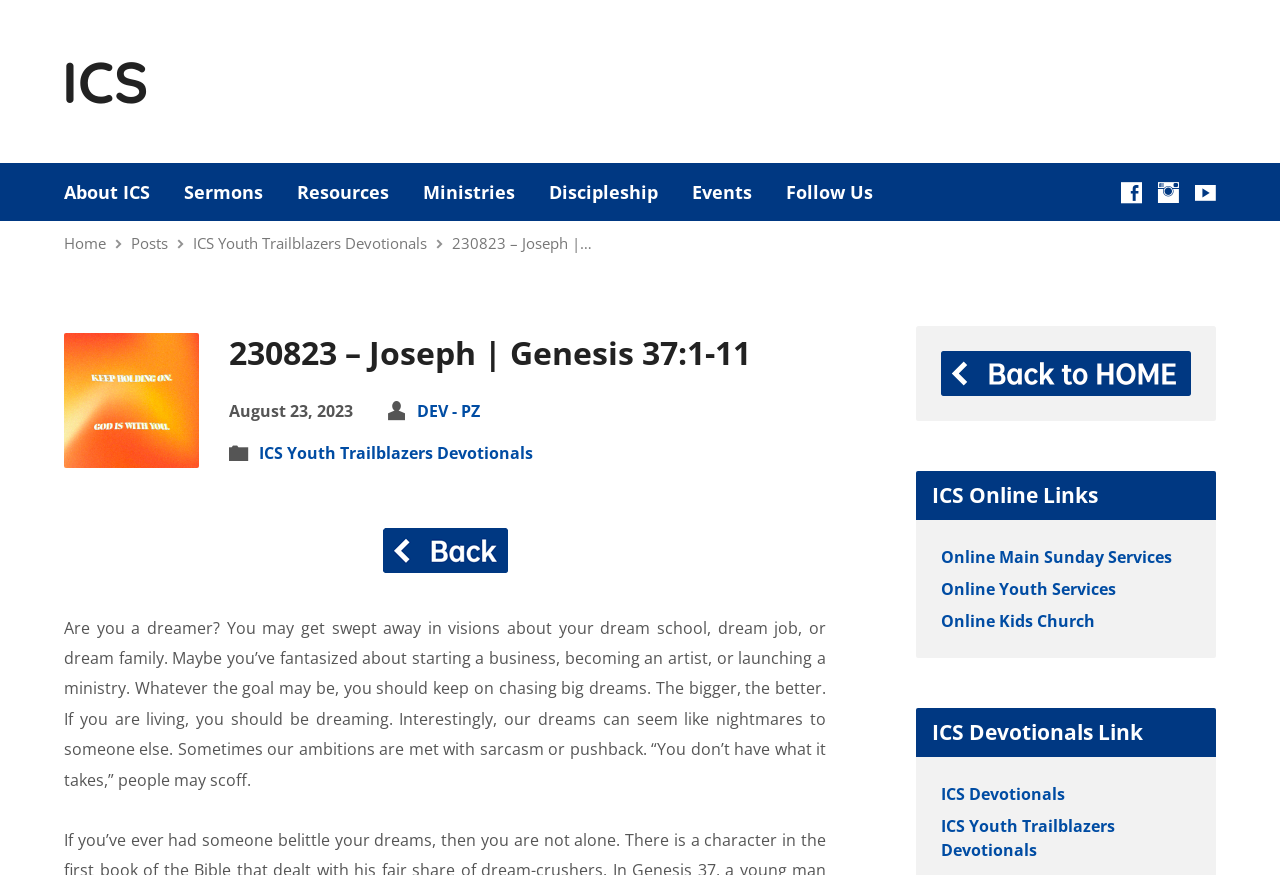Locate the bounding box coordinates of the clickable region to complete the following instruction: "Follow ICS on social media."

[0.876, 0.208, 0.892, 0.232]